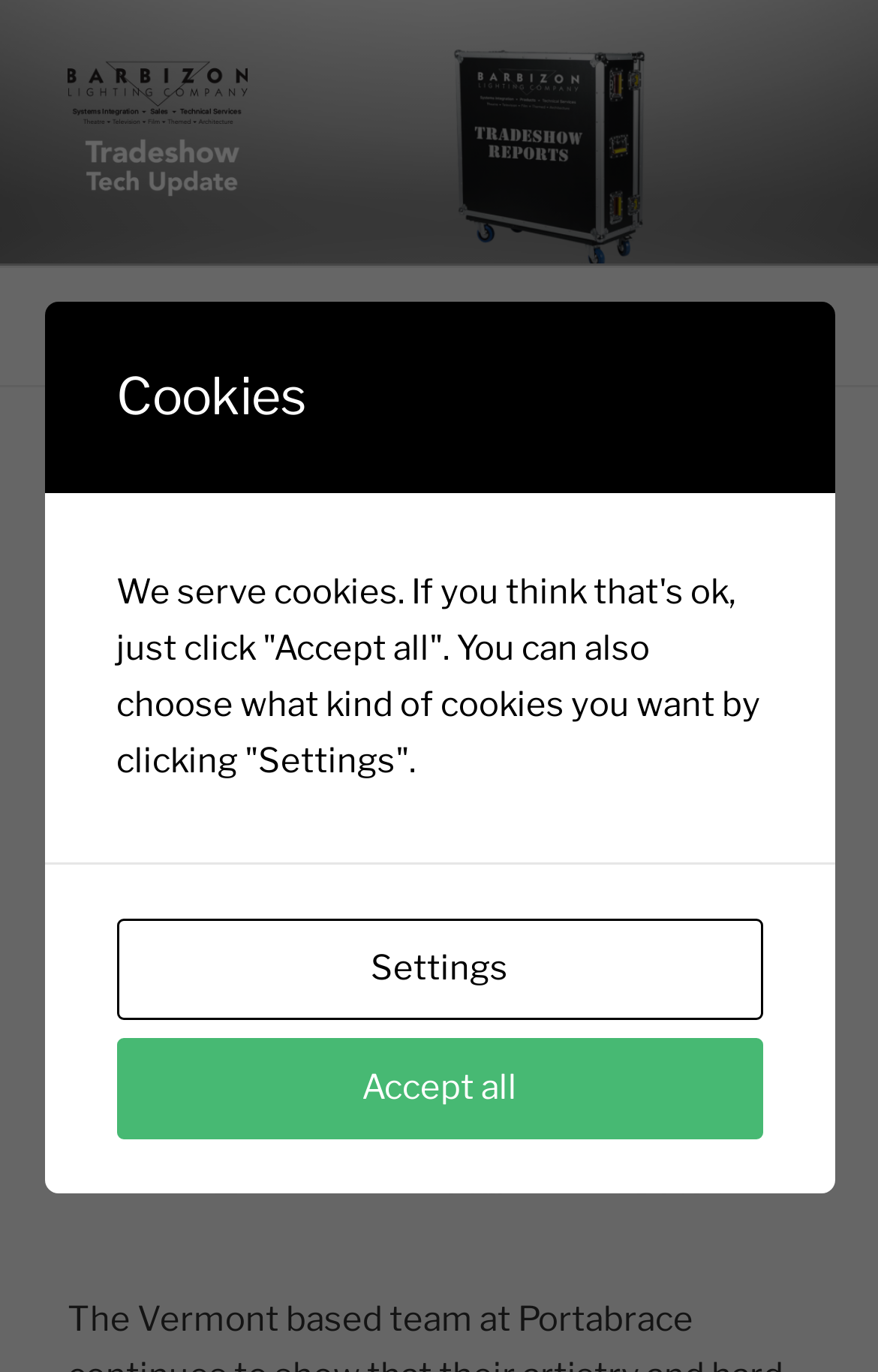What is the company name associated with this webpage?
Answer with a single word or phrase by referring to the visual content.

Barbizon Lighting Company